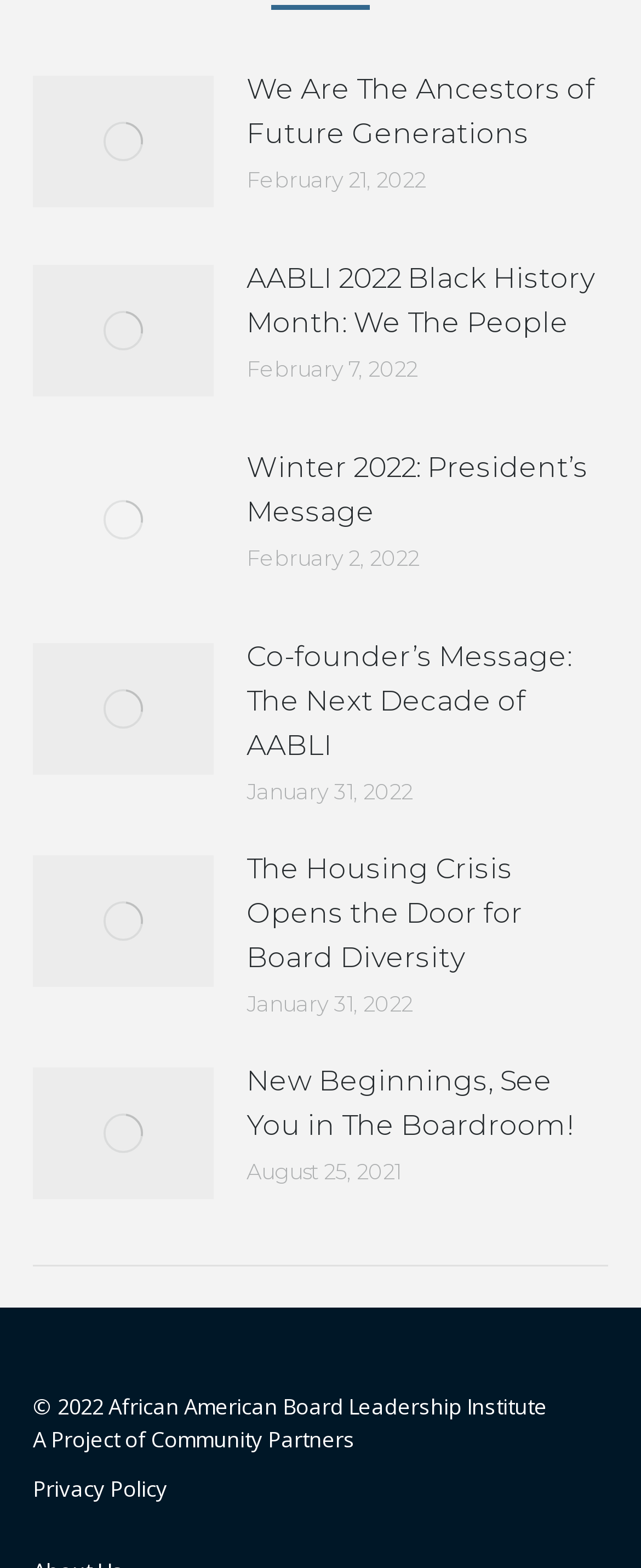How many links are in the footer section?
Please provide a single word or phrase based on the screenshot.

2